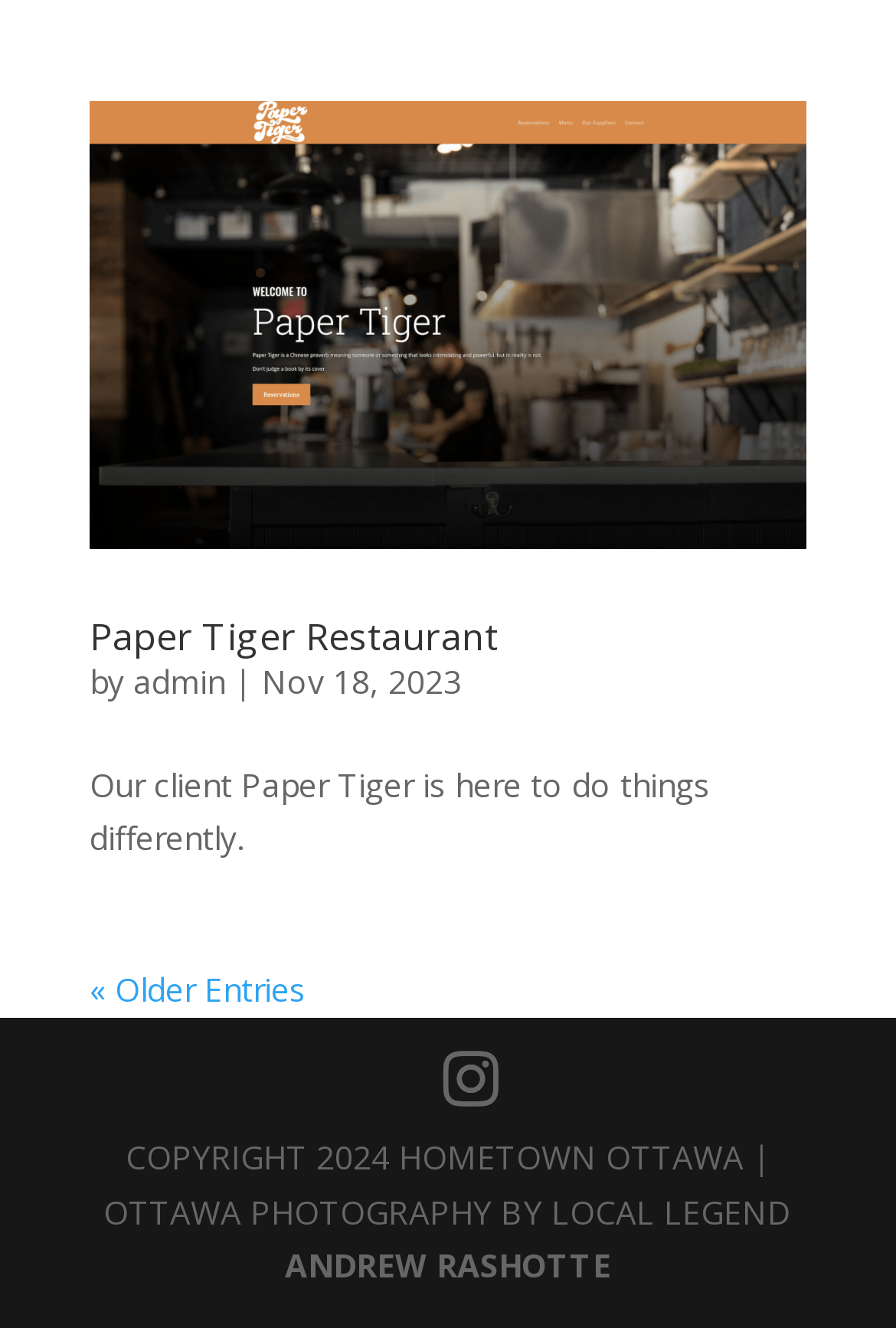Reply to the question below using a single word or brief phrase:
What is the copyright information?

COPYRIGHT 2024 HOMETOWN OTTAWA